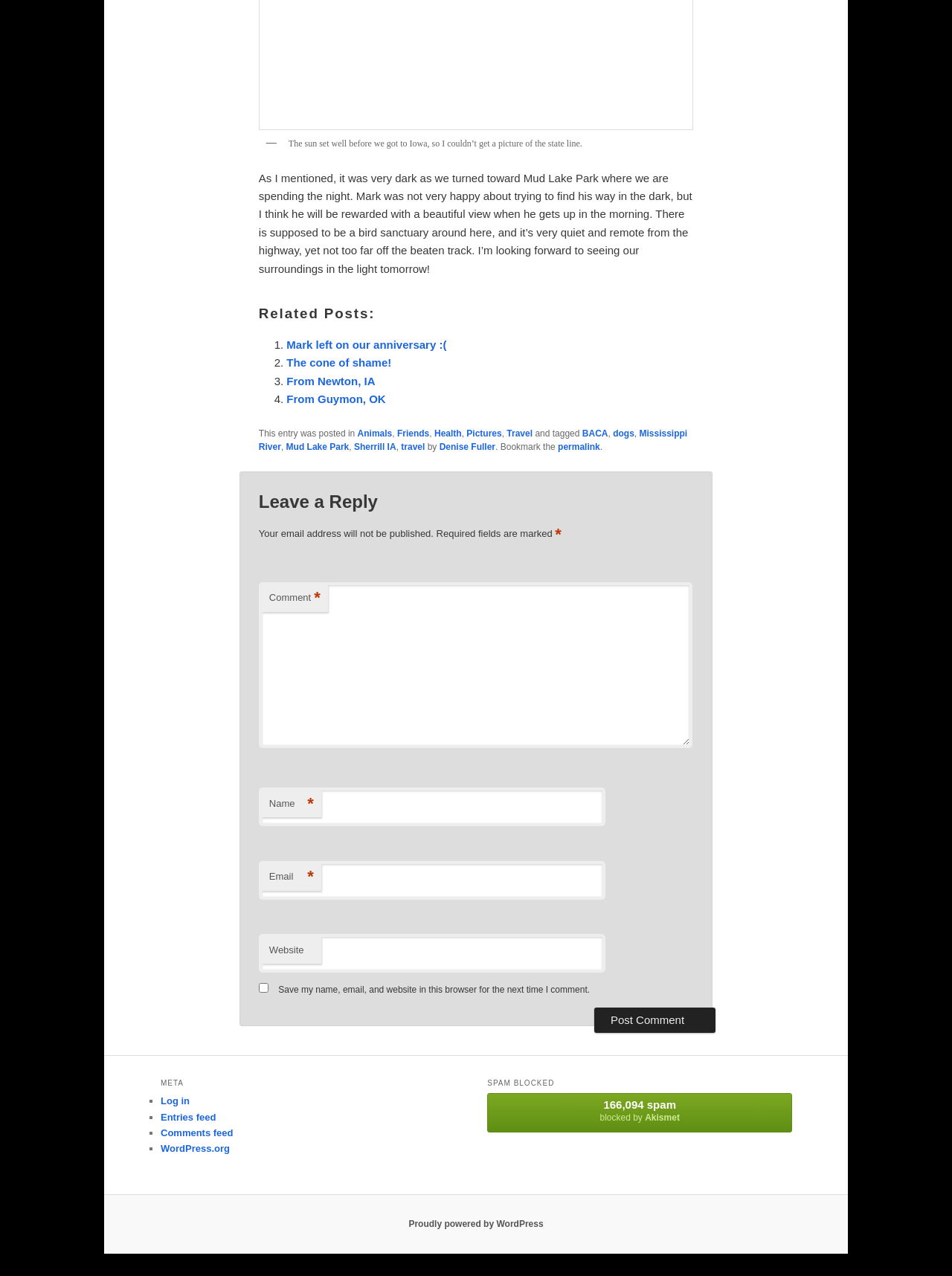What is the name of the park mentioned in the post?
Provide a detailed answer to the question, using the image to inform your response.

The name of the park is mentioned in the post content, where it says 'Mark was not very happy about trying to find his way in the dark, but I think he will be rewarded with a beautiful view when he gets up in the morning. There is supposed to be a bird sanctuary around here, and it’s very quiet and remote from the highway, yet not too far off the beaten track. I’m looking forward to seeing our surroundings in the light tomorrow!' and also in the footer section as a link.